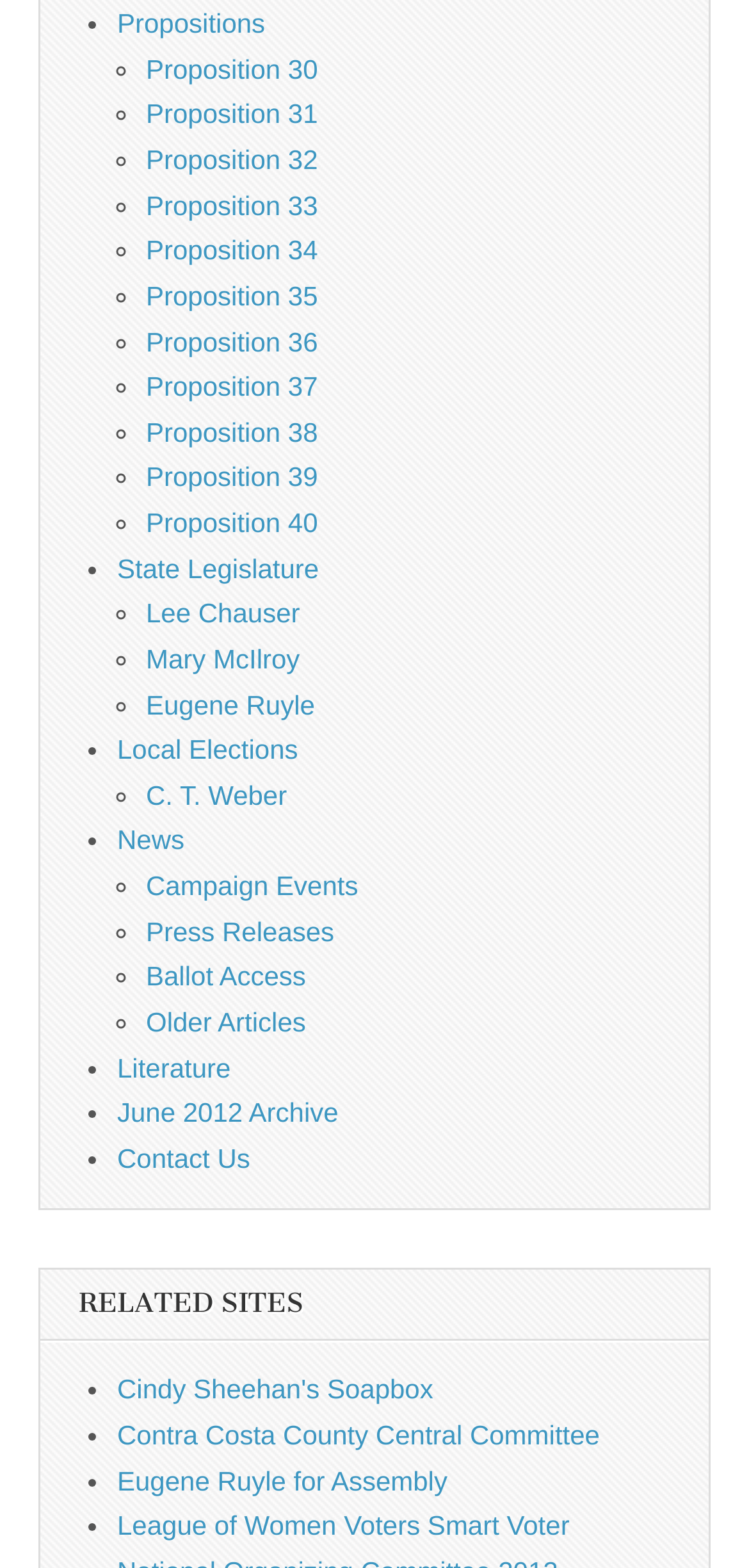Identify the bounding box coordinates of the part that should be clicked to carry out this instruction: "View Proposition 30".

[0.195, 0.034, 0.424, 0.054]